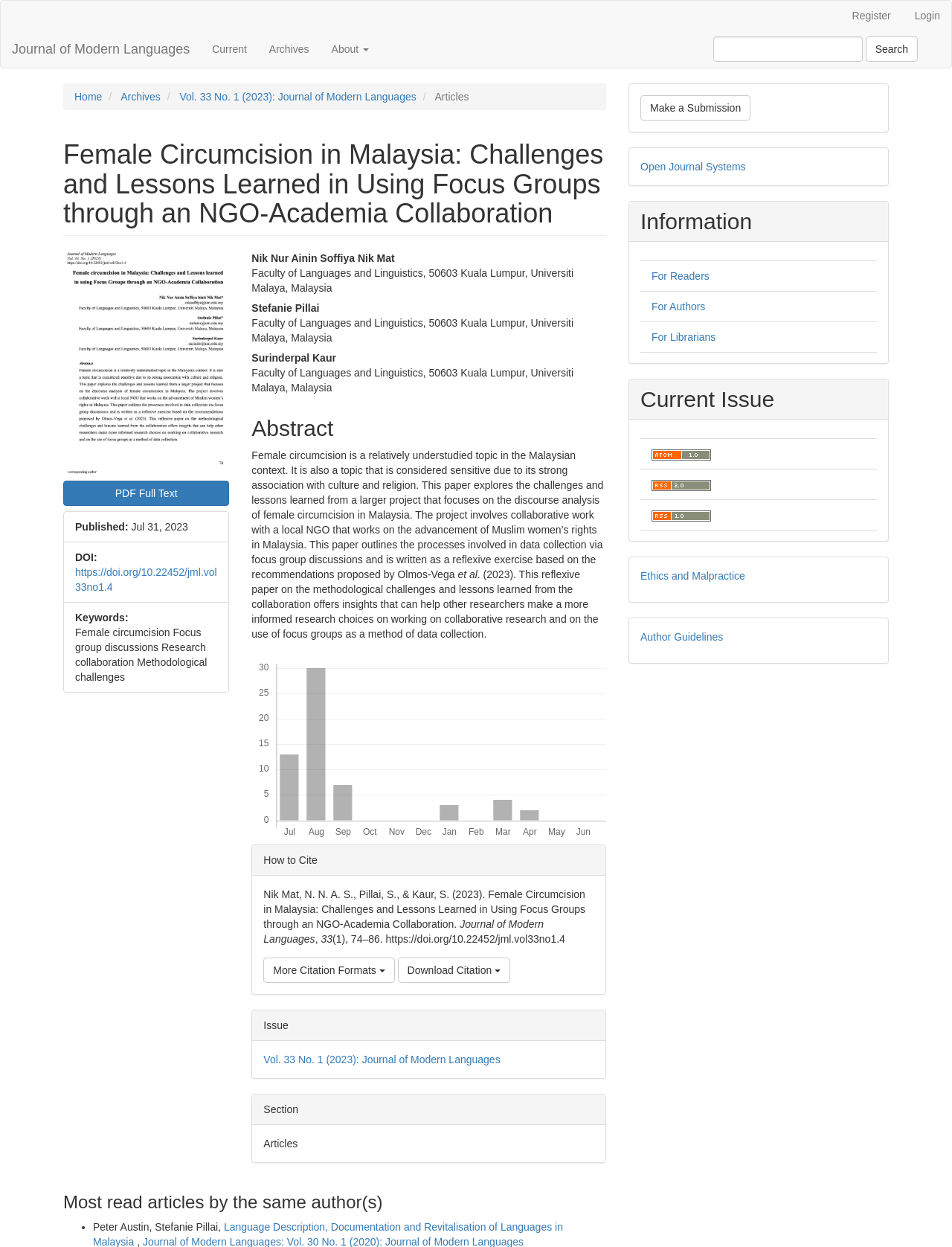What is the name of the journal?
Kindly give a detailed and elaborate answer to the question.

I found the name of the journal by looking at the link element with the text 'Journal of Modern Languages' and the navigation element with the text 'Journal of Modern Languages'.